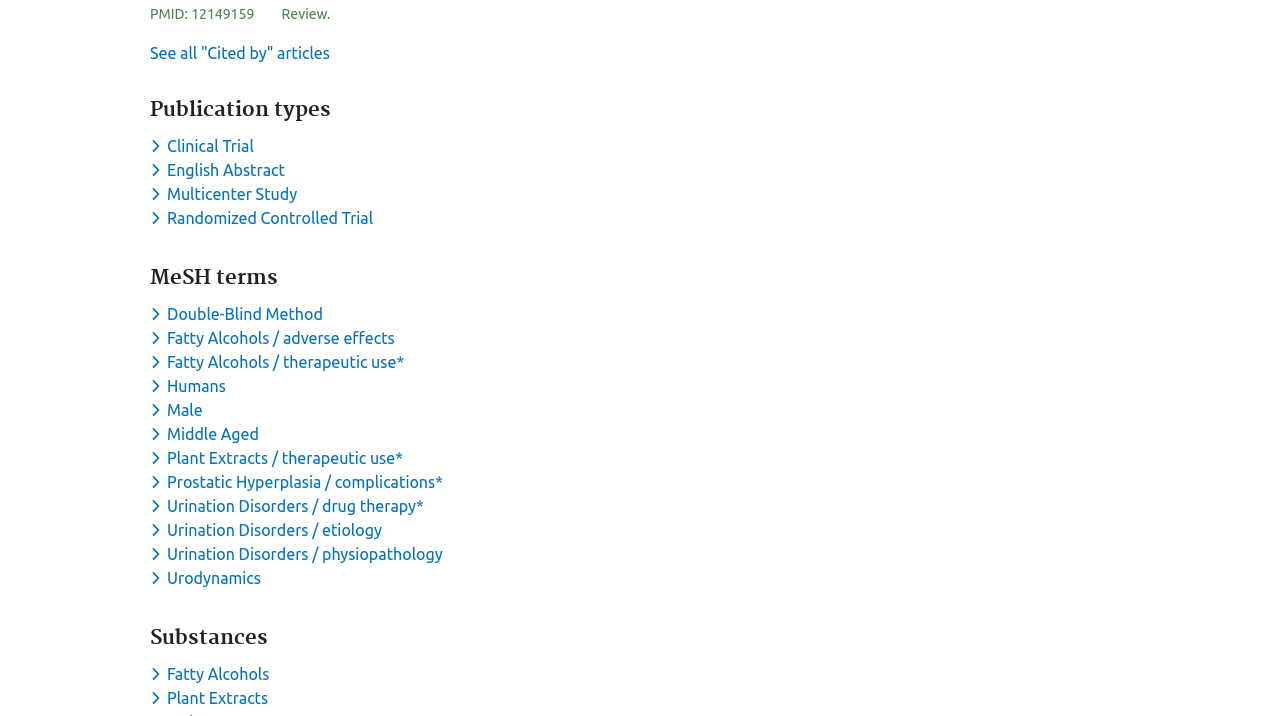Locate the bounding box coordinates of the area you need to click to fulfill this instruction: 'Filter the search results'. The coordinates must be in the form of four float numbers ranging from 0 to 1: [left, top, right, bottom].

None